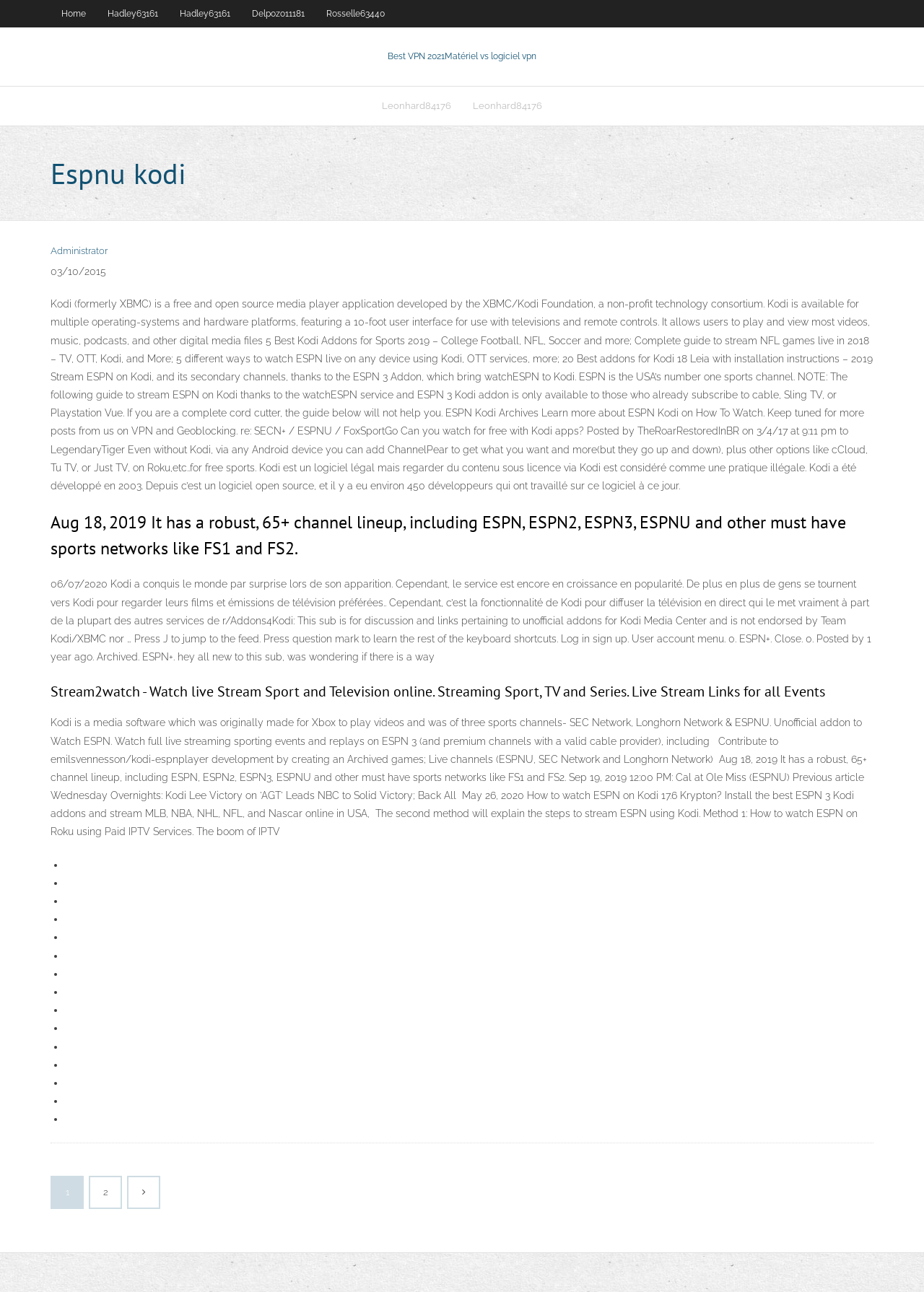Identify the bounding box coordinates of the section that should be clicked to achieve the task described: "Click on the 'Stream2watch - Watch live Stream Sport and Television online' link".

[0.055, 0.527, 0.945, 0.544]